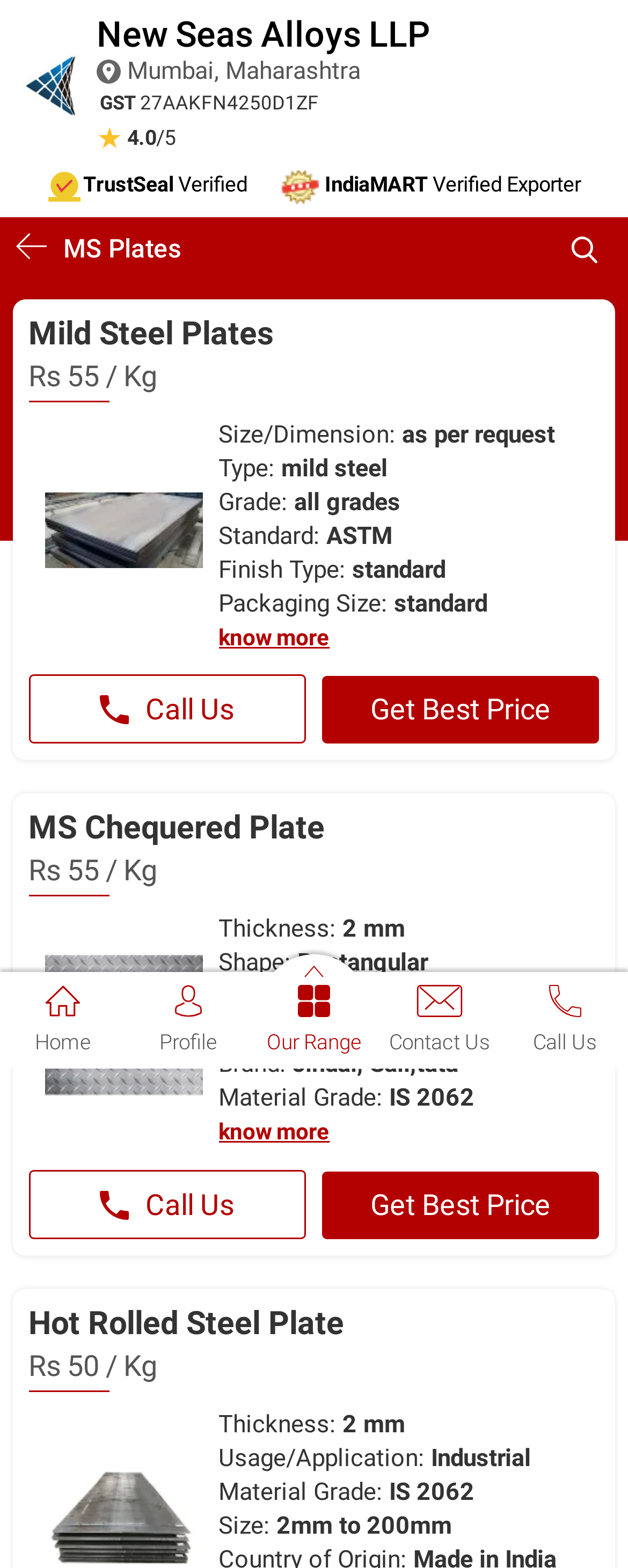Identify the bounding box for the UI element described as: "parent_node: MS Plates". The coordinates should be four float numbers between 0 and 1, i.e., [left, top, right, bottom].

[0.91, 0.151, 0.974, 0.167]